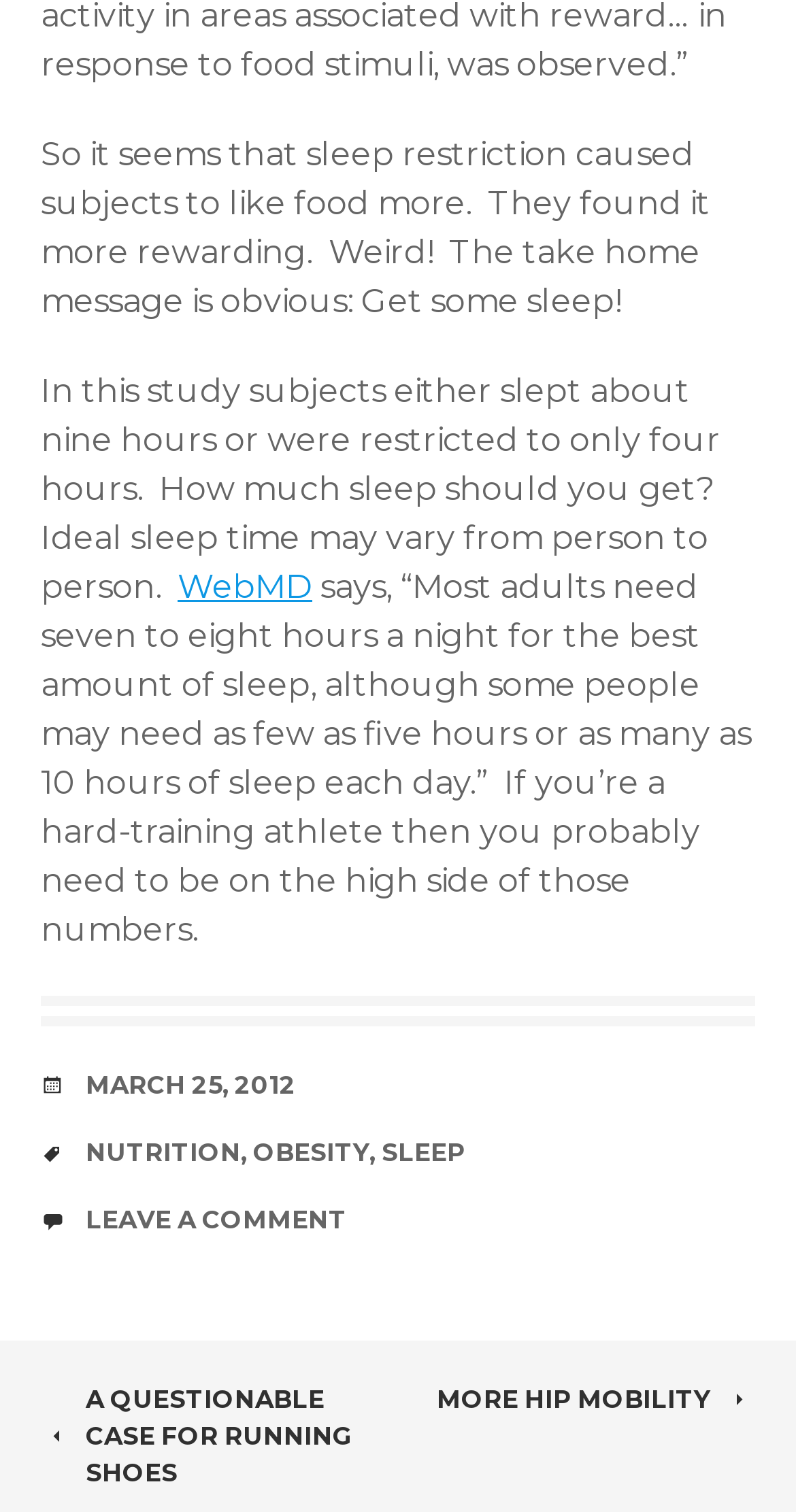What is the title of the next post?
Use the image to give a comprehensive and detailed response to the question.

The title of the next post is mentioned in the 'POST NAVIGATION' section, which provides links to previous and next posts.